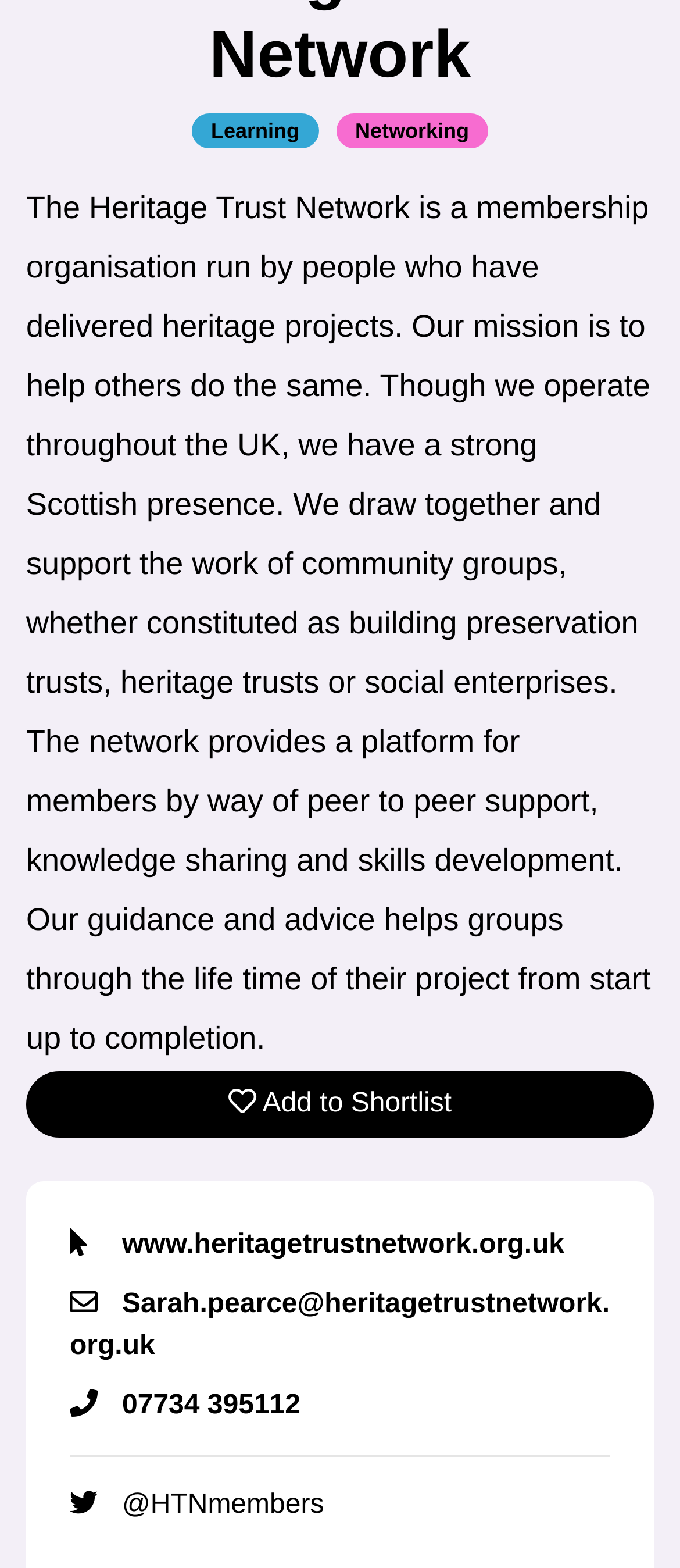Please determine the bounding box coordinates for the element with the description: "Add to Shortlist".

[0.038, 0.683, 0.962, 0.725]